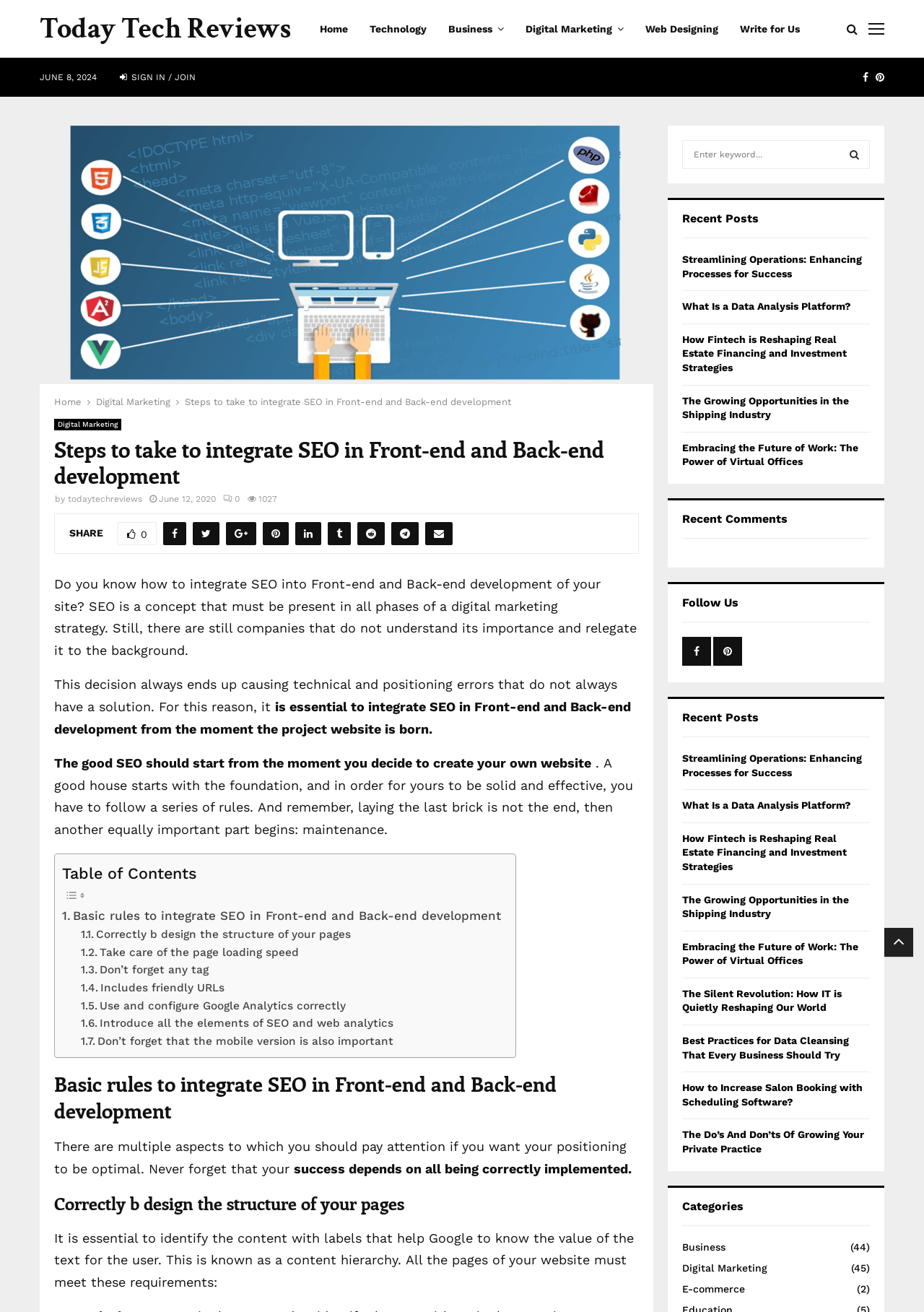Please determine the heading text of this webpage.

Steps to take to integrate SEO in Front-end and Back-end development